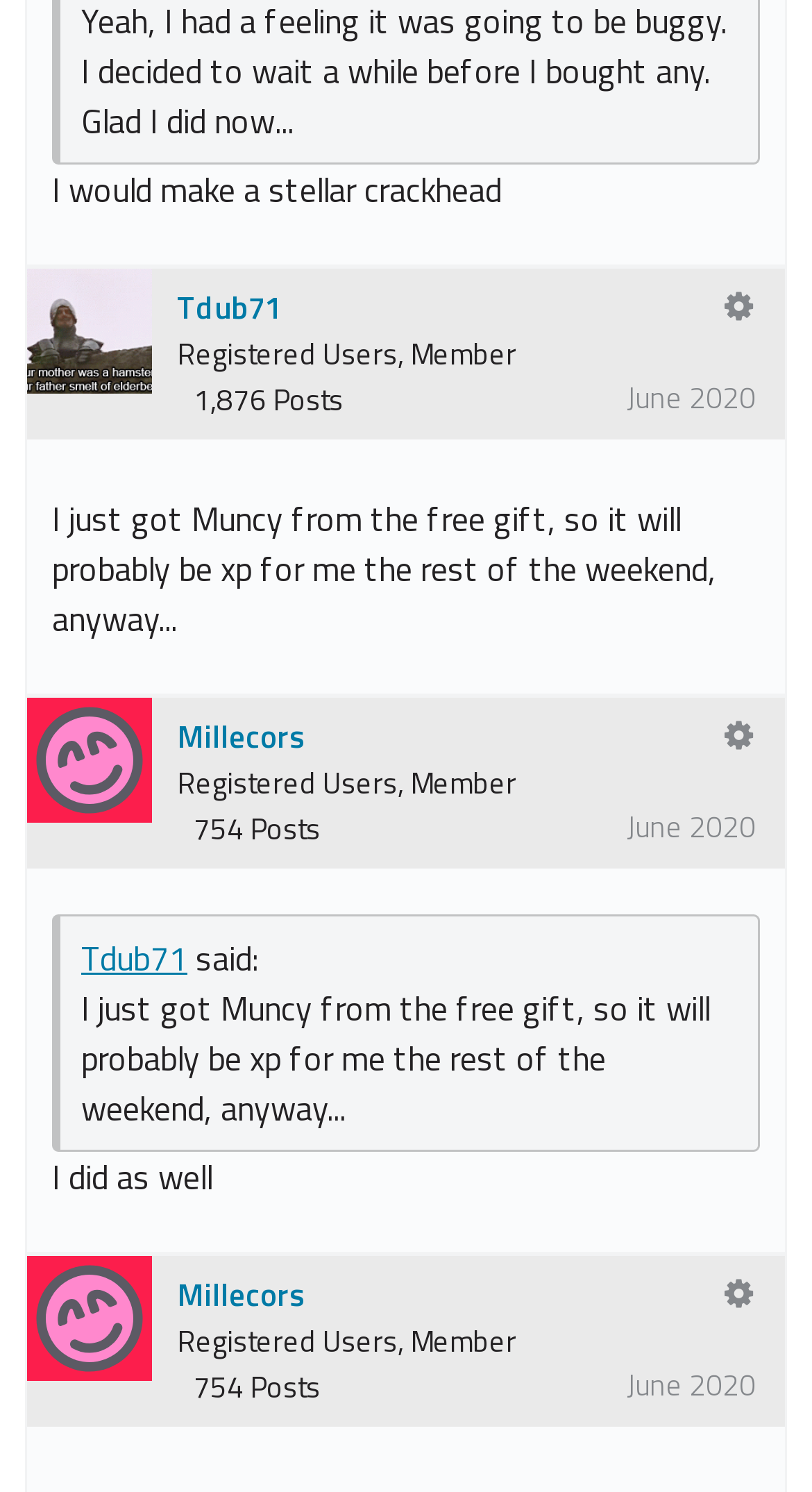Who is the user who got Muncy from the free gift?
Answer the question with a single word or phrase by looking at the picture.

Tdub71